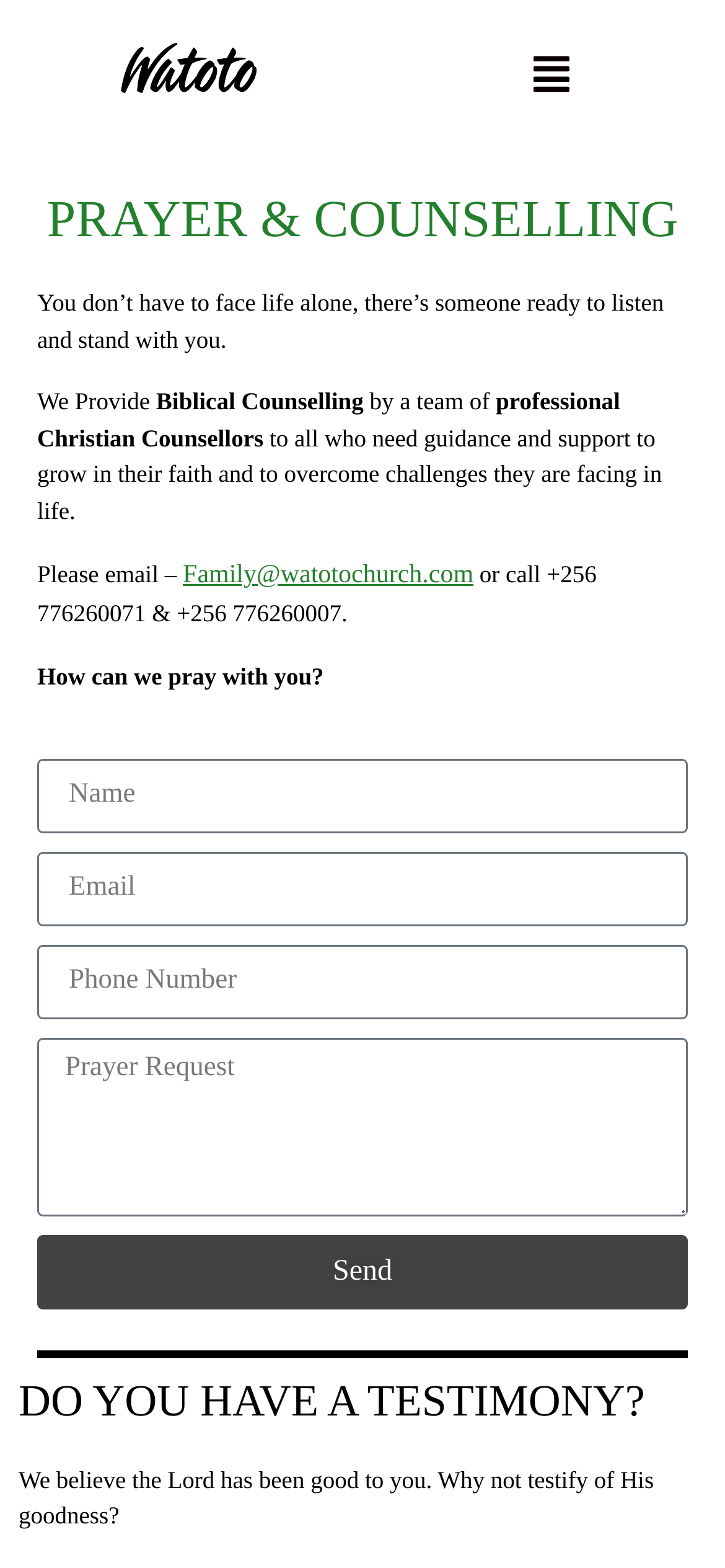Please find the bounding box coordinates in the format (top-left x, top-left y, bottom-right x, bottom-right y) for the given element description. Ensure the coordinates are floating point numbers between 0 and 1. Description: Menu

[0.716, 0.025, 0.804, 0.07]